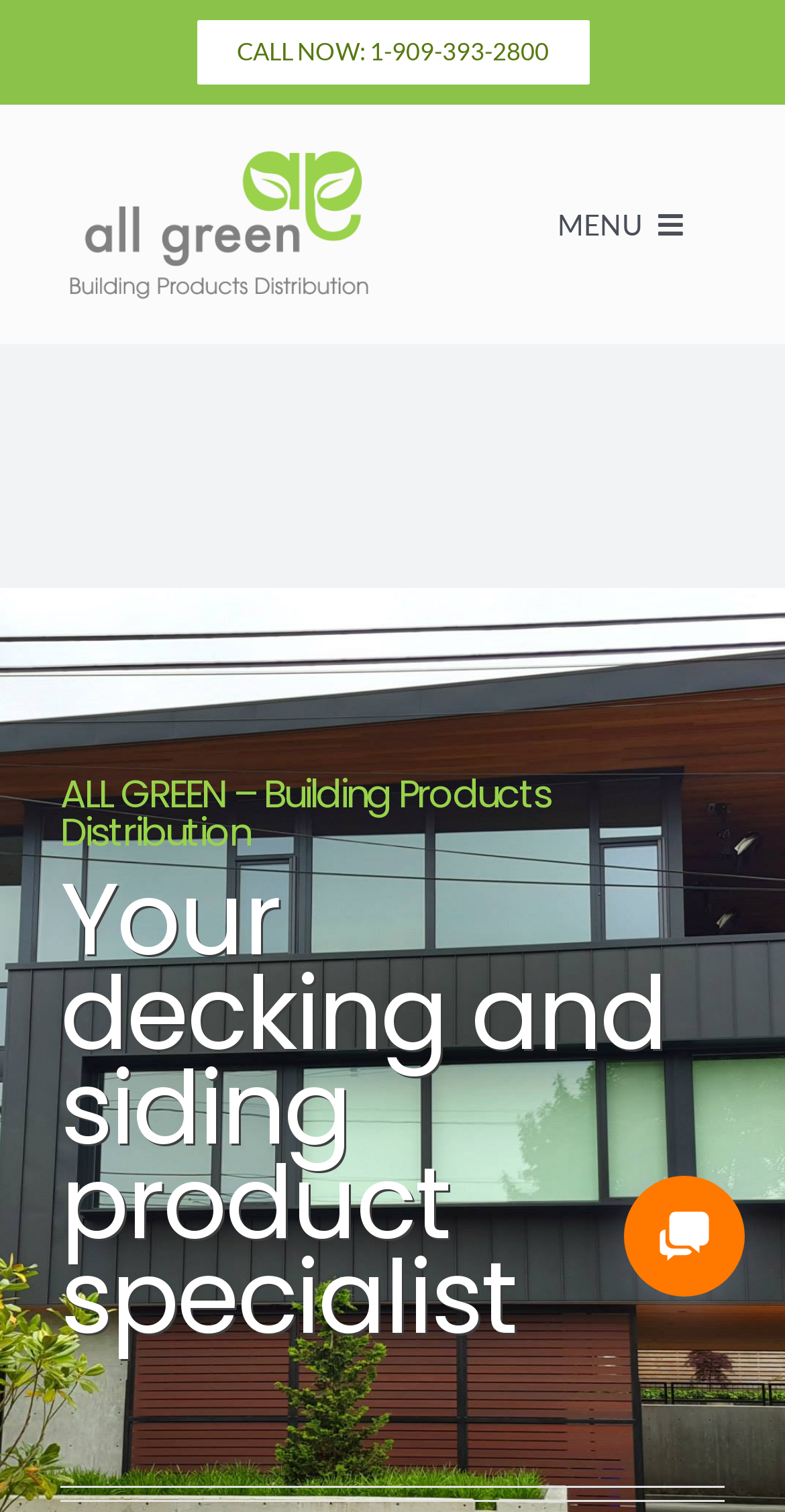What type of products does the company specialize in?
Answer the question with a single word or phrase by looking at the picture.

decking and siding